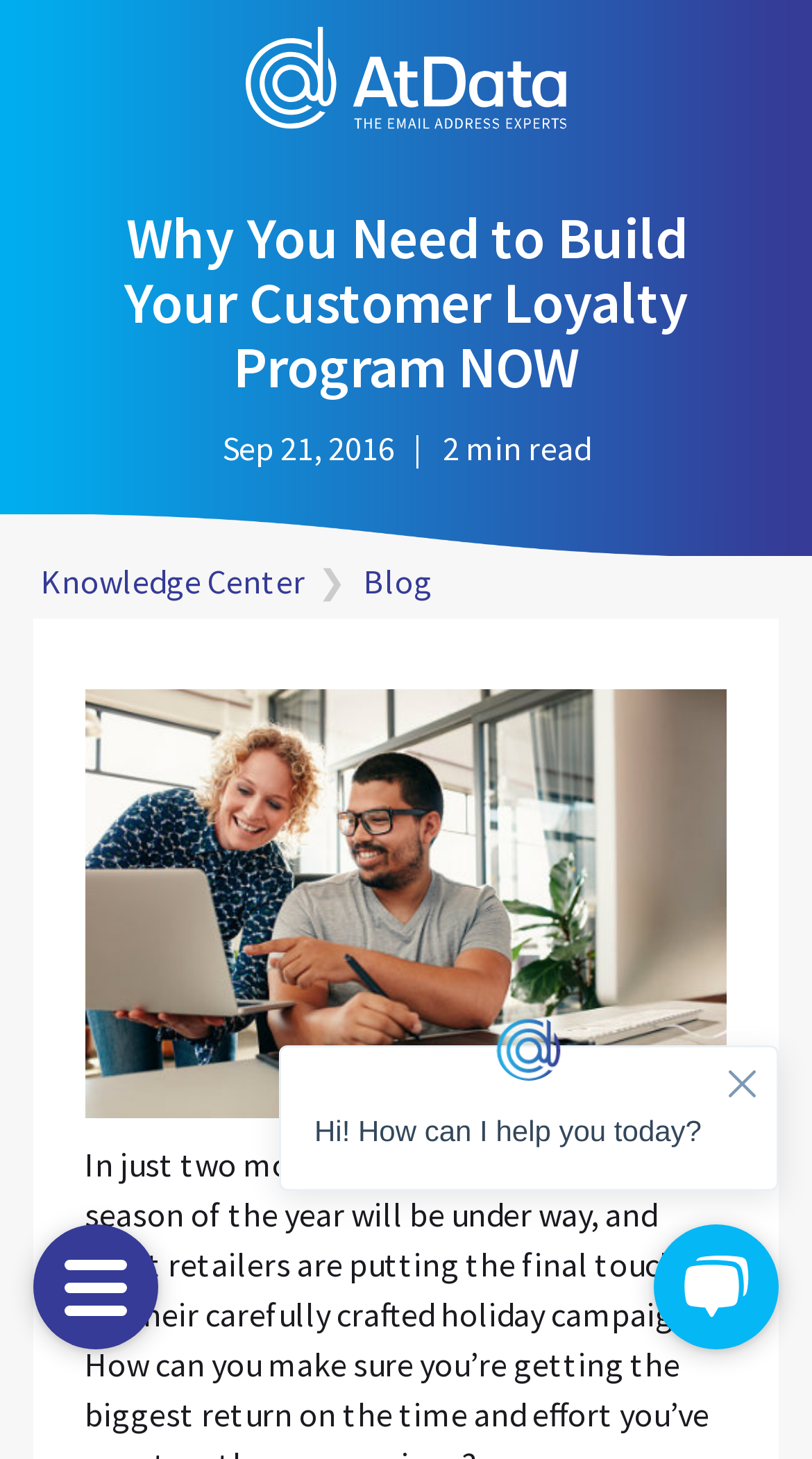Using the given description, provide the bounding box coordinates formatted as (top-left x, top-left y, bottom-right x, bottom-right y), with all values being floating point numbers between 0 and 1. Description: Blog

[0.447, 0.384, 0.532, 0.413]